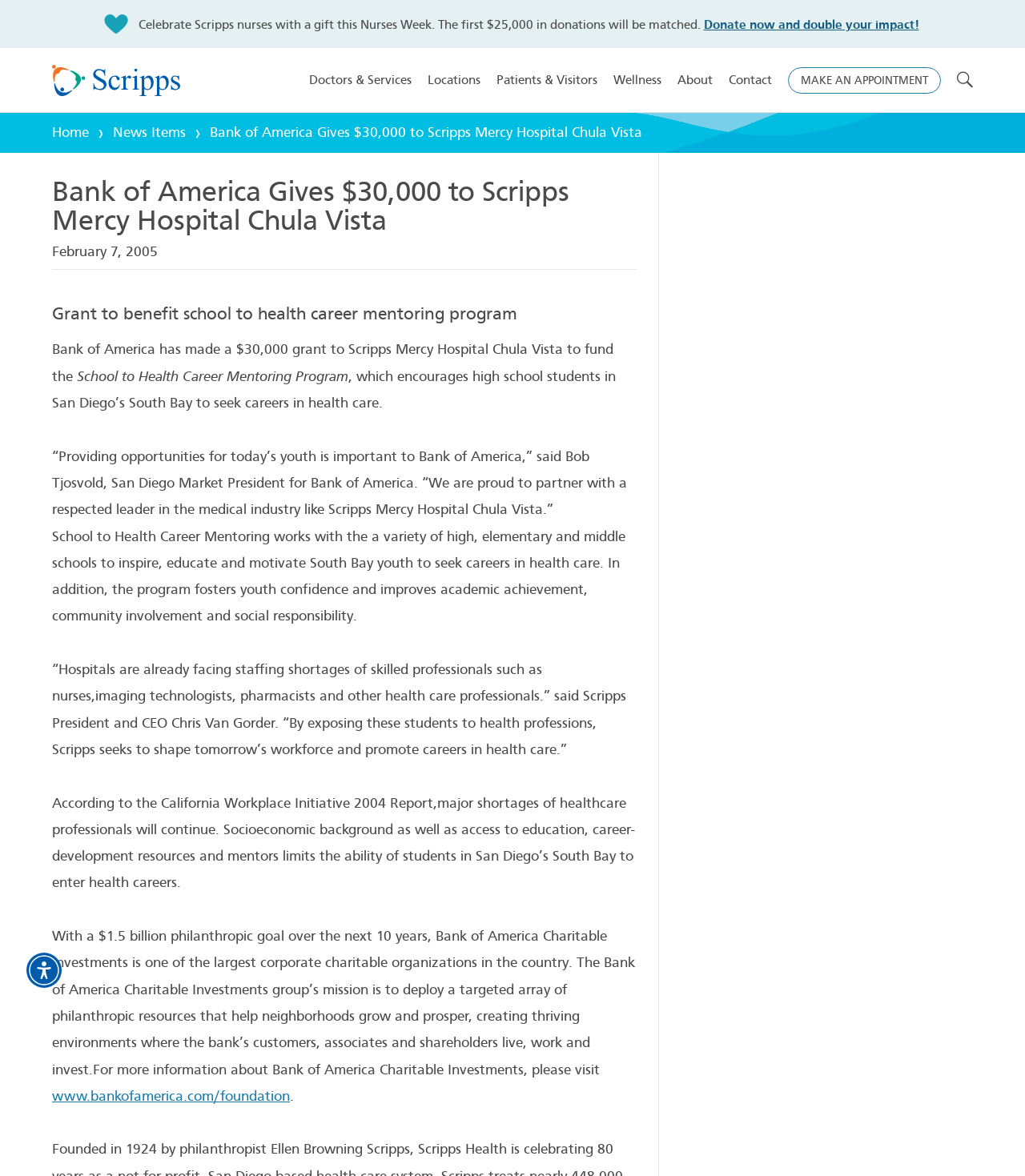Locate the bounding box of the UI element defined by this description: "www.bankofamerica.com/foundation". The coordinates should be given as four float numbers between 0 and 1, formatted as [left, top, right, bottom].

[0.051, 0.925, 0.283, 0.939]